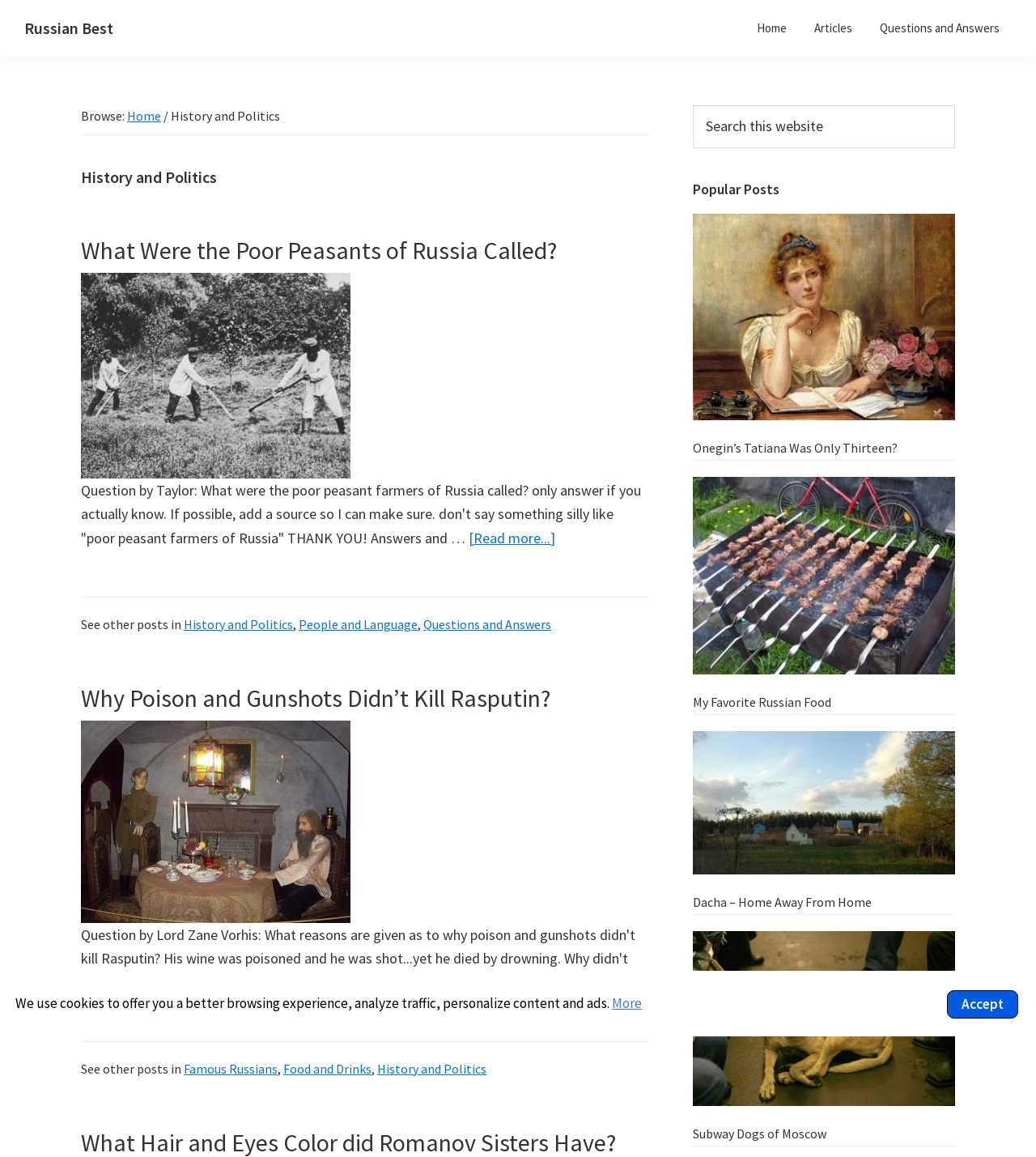What is the category of the first article?
Based on the image, give a concise answer in the form of a single word or short phrase.

History and Politics